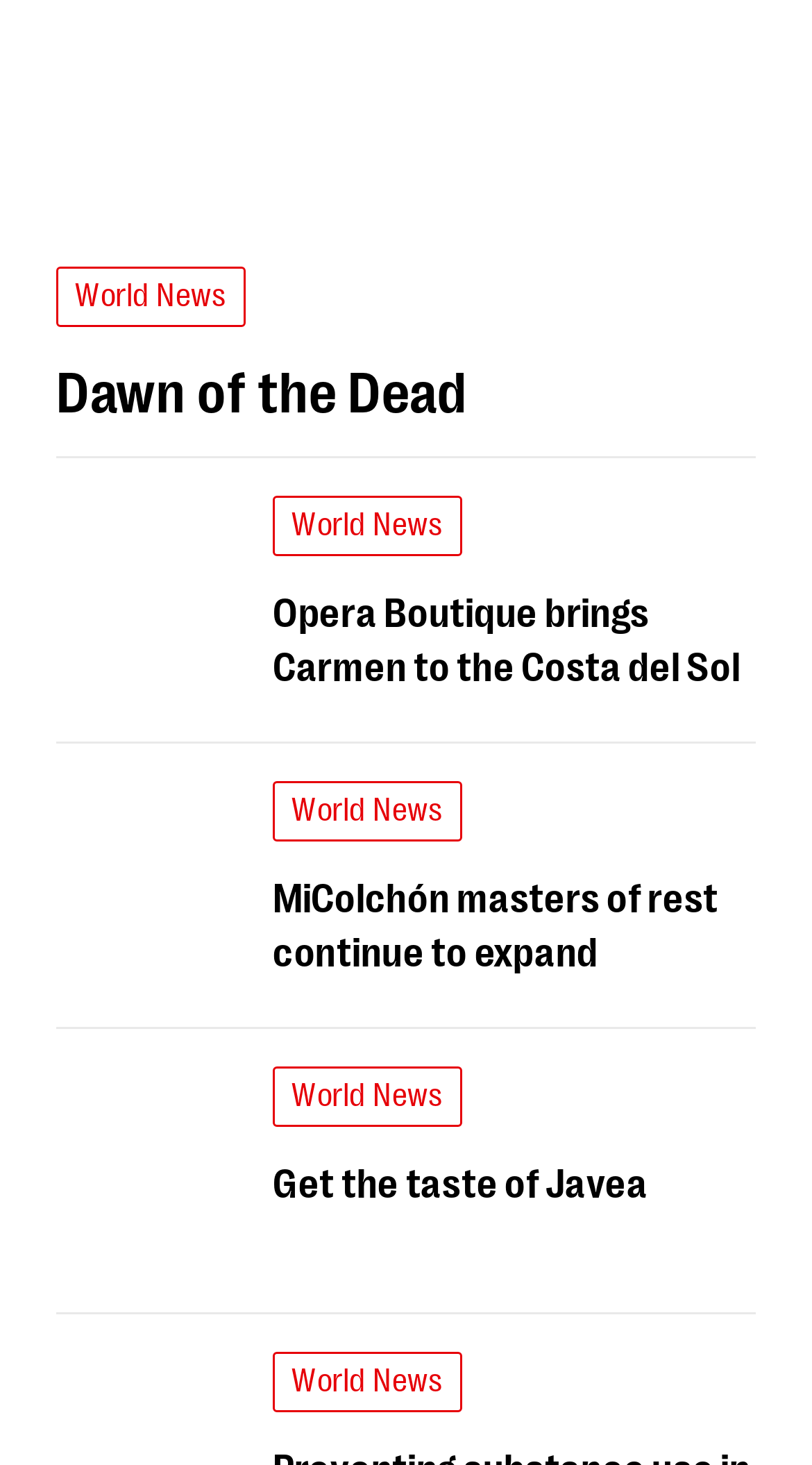What is the topic of the news article at the bottom of the page?
Examine the webpage screenshot and provide an in-depth answer to the question.

I looked at the last link on the page, which has a 'heading' element with the text 'Get the taste of Javea'. This suggests that the topic of the news article at the bottom of the page is 'Get the taste of Javea'.